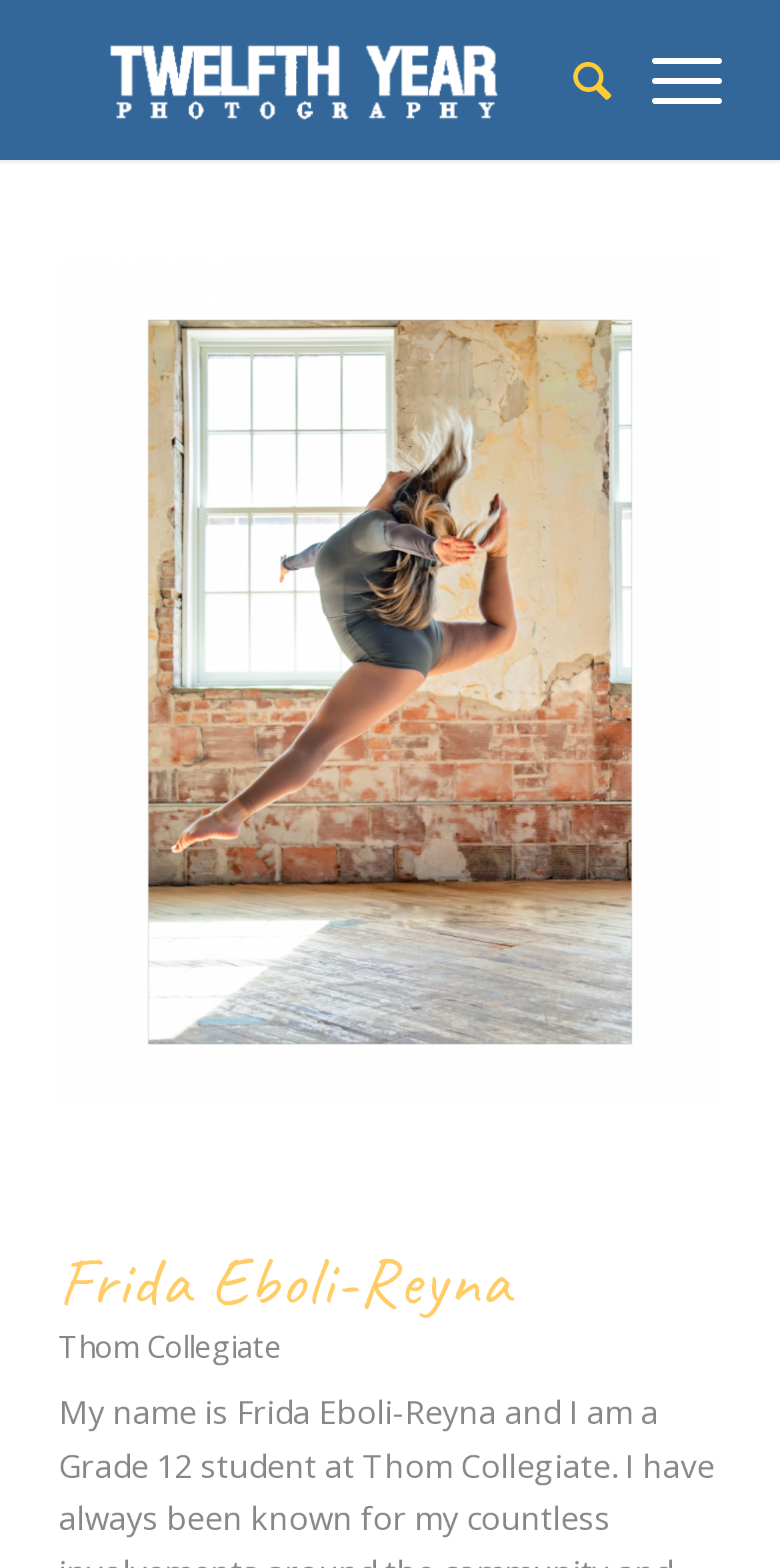What is the name of the institution? Analyze the screenshot and reply with just one word or a short phrase.

Thom Collegiate